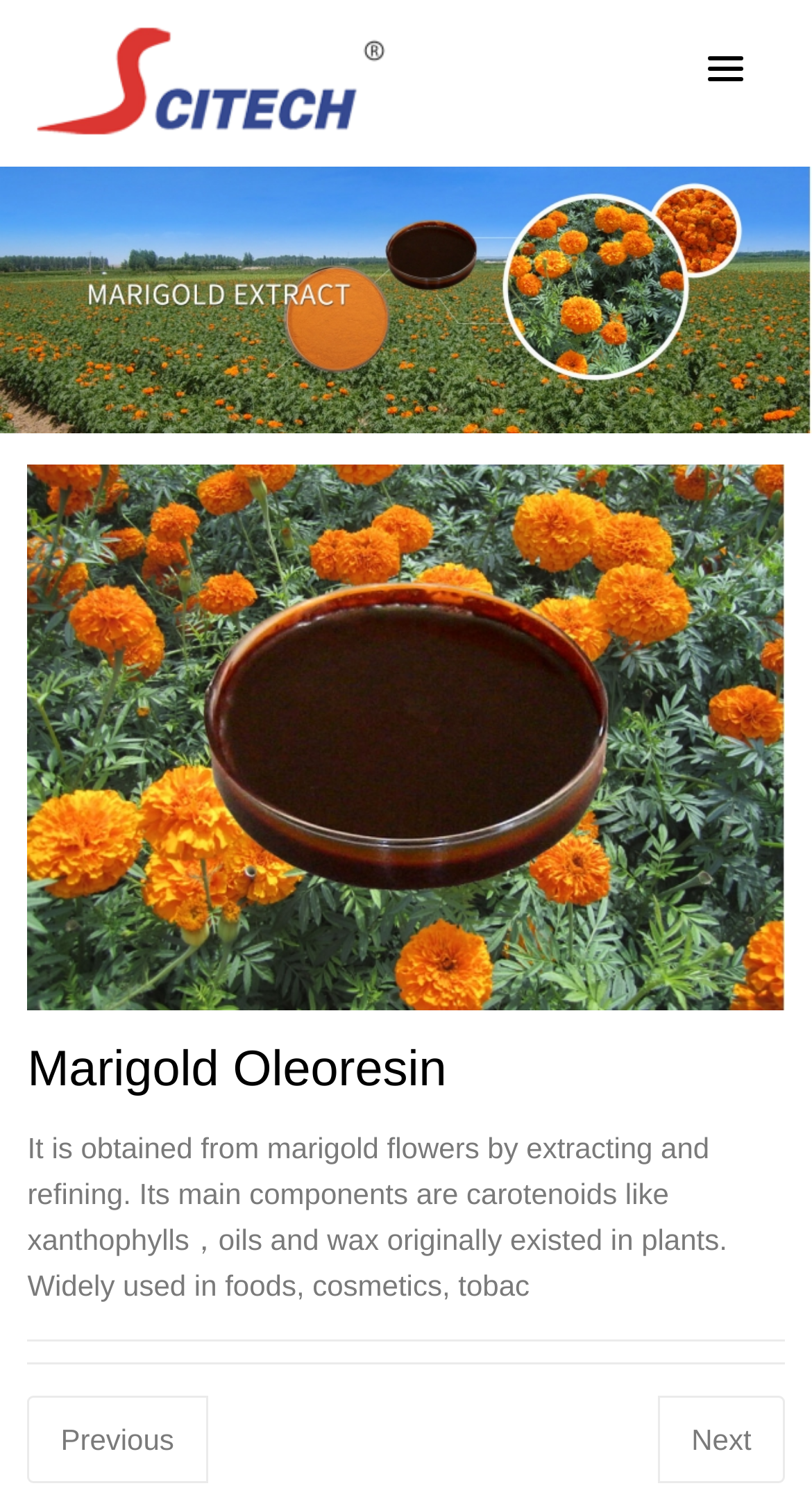Locate the UI element that matches the description title="Qingdao Scitech Biotech Co., Ltd" in the webpage screenshot. Return the bounding box coordinates in the format (top-left x, top-left y, bottom-right x, bottom-right y), with values ranging from 0 to 1.

[0.038, 0.0, 0.5, 0.111]